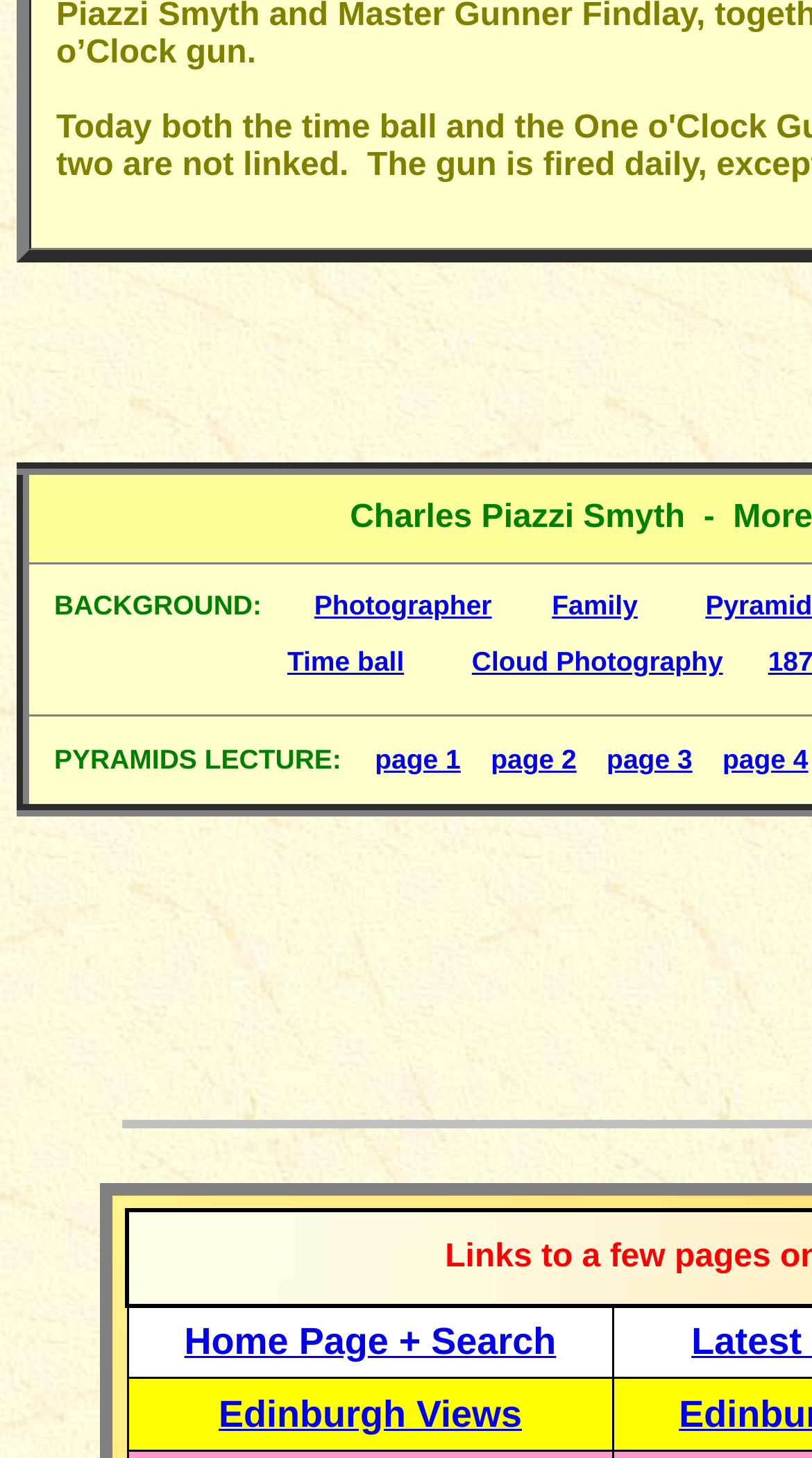Identify the bounding box coordinates of the region that should be clicked to execute the following instruction: "visit page 2".

[0.604, 0.51, 0.71, 0.531]